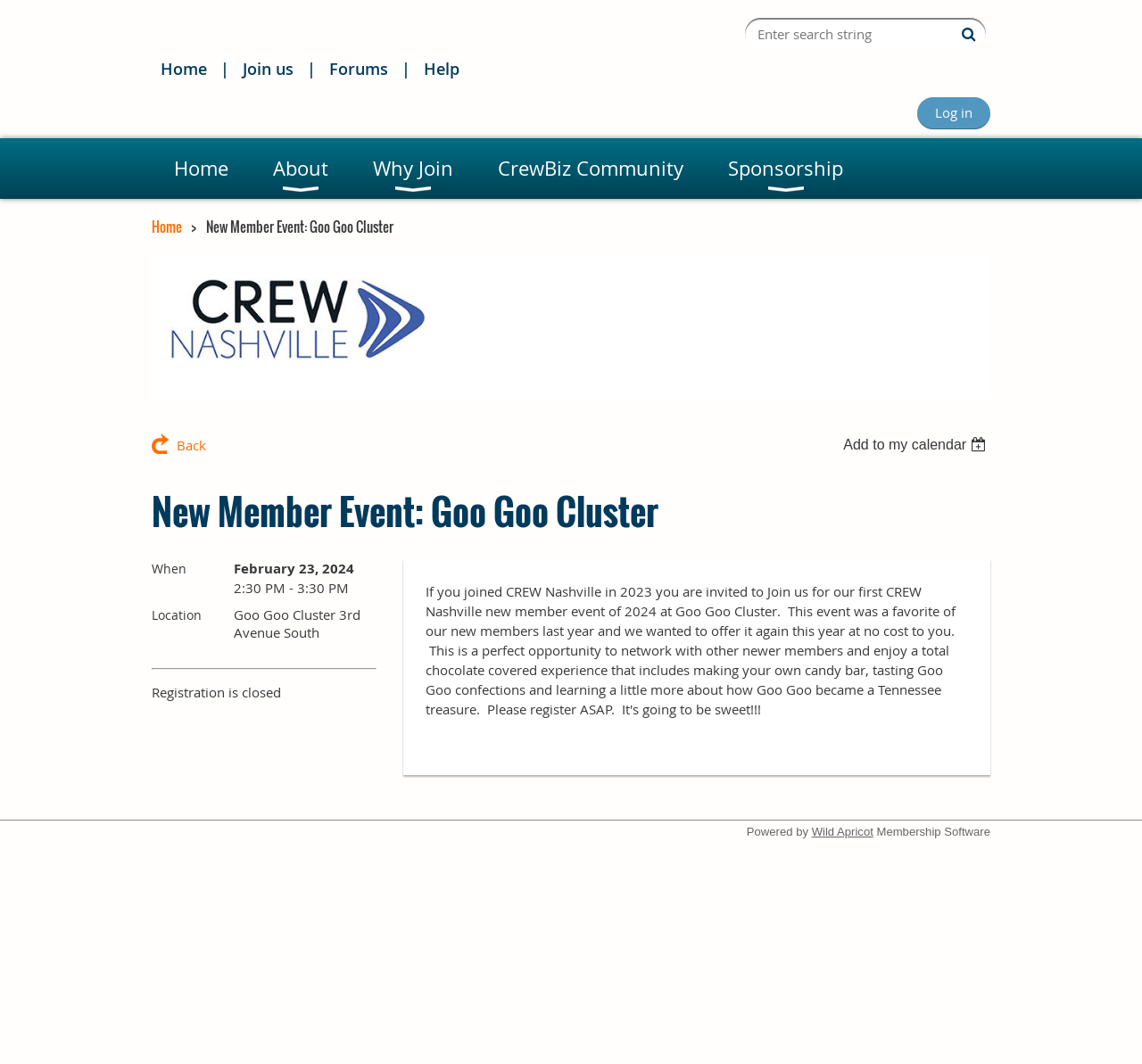Identify the bounding box coordinates of the area that should be clicked in order to complete the given instruction: "View the sponsorship page". The bounding box coordinates should be four float numbers between 0 and 1, i.e., [left, top, right, bottom].

[0.618, 0.13, 0.758, 0.187]